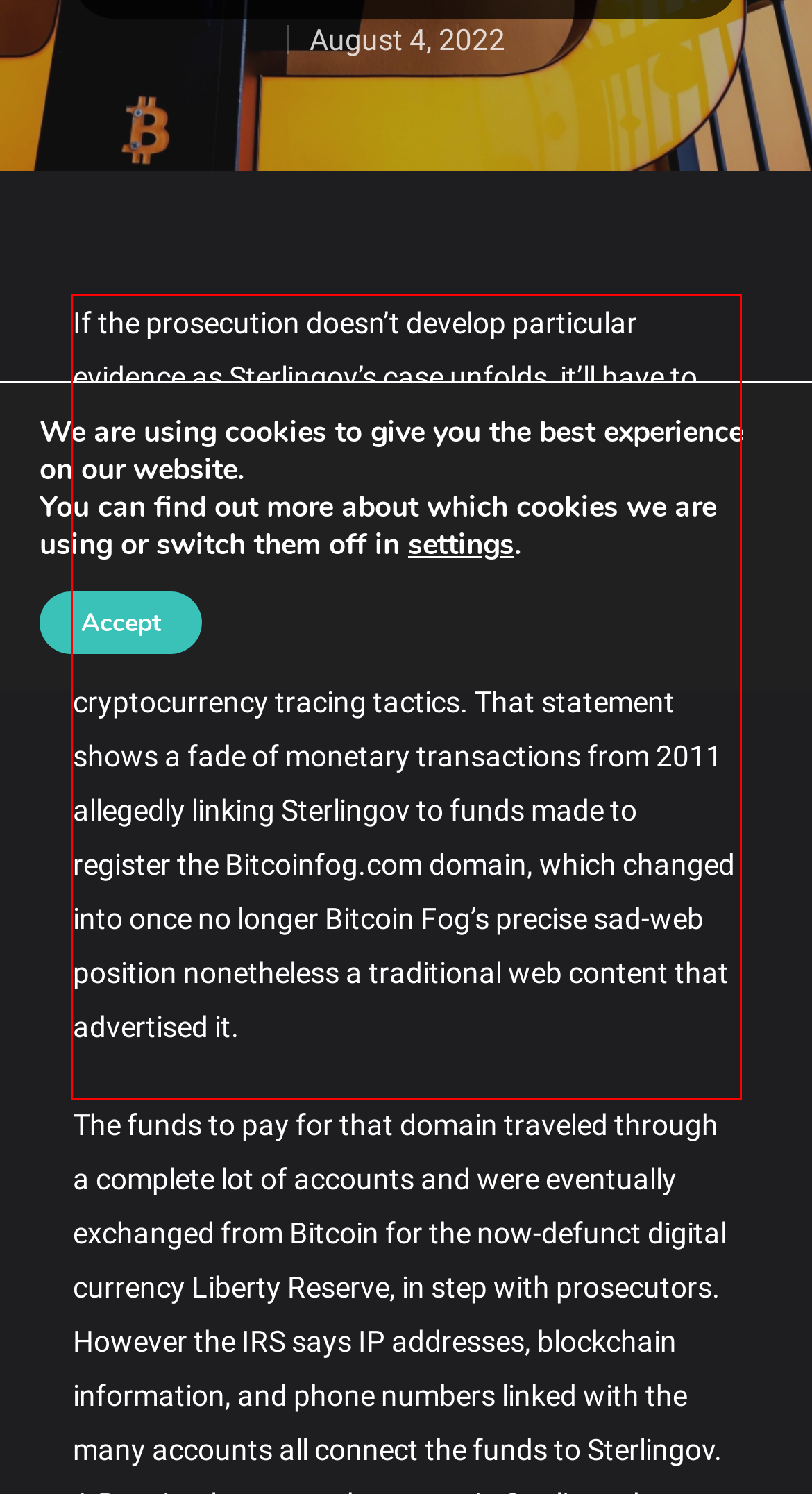Given the screenshot of the webpage, identify the red bounding box, and recognize the text content inside that red bounding box.

If the prosecution doesn’t develop particular evidence as Sterlingov’s case unfolds, it’ll have to count on the more indirect digital connections between Sterlingov and Bitcoin Fog that it describes in the statement of information assembled by the IRS’s prison investigations division, great of which changed into once primarily based mostly on cryptocurrency tracing tactics. That statement shows a fade of monetary transactions from 2011 allegedly linking Sterlingov to funds made to register the Bitcoinfog.com domain, which changed into once no longer Bitcoin Fog’s precise sad-web position nonetheless a traditional web content that advertised it.